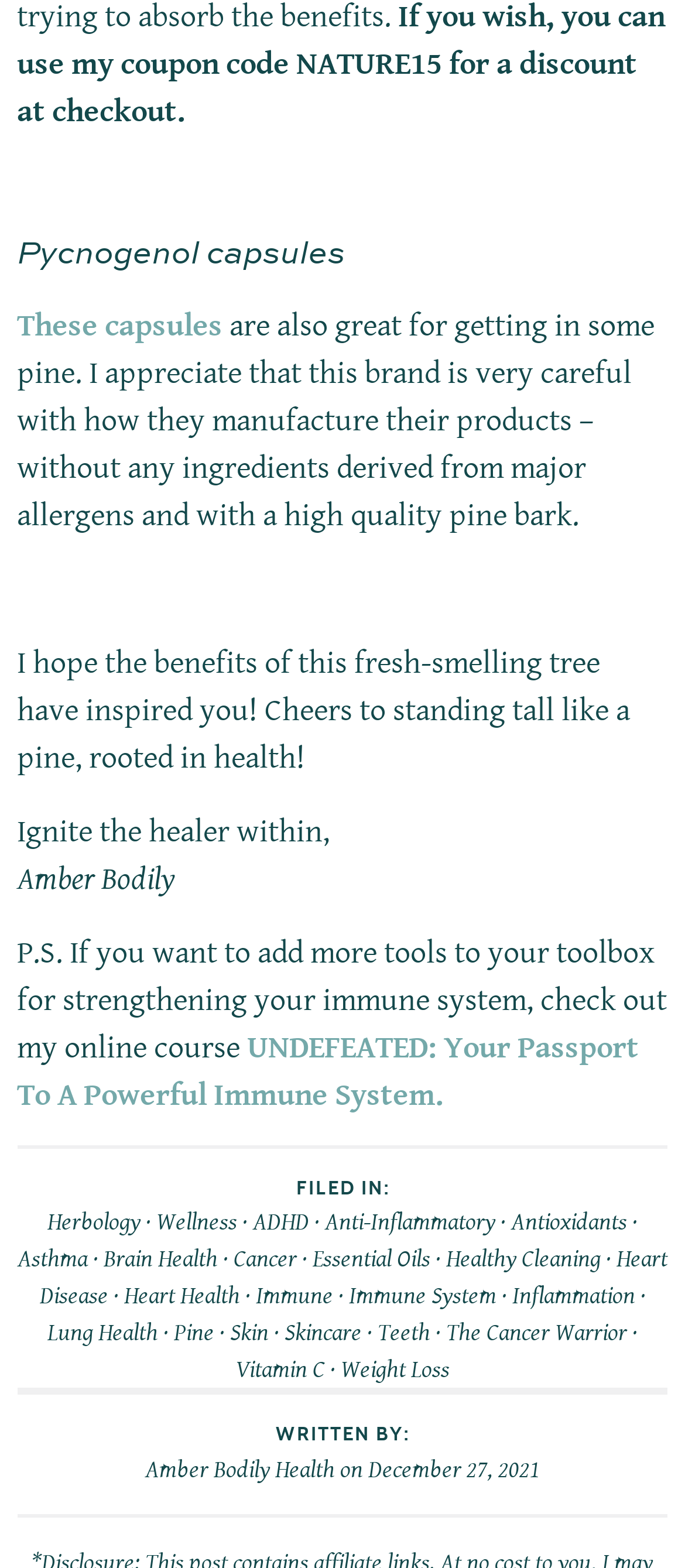Locate the bounding box coordinates of the element that needs to be clicked to carry out the instruction: "Click the link to learn more about Pycnogenol capsules". The coordinates should be given as four float numbers ranging from 0 to 1, i.e., [left, top, right, bottom].

[0.025, 0.15, 0.975, 0.176]